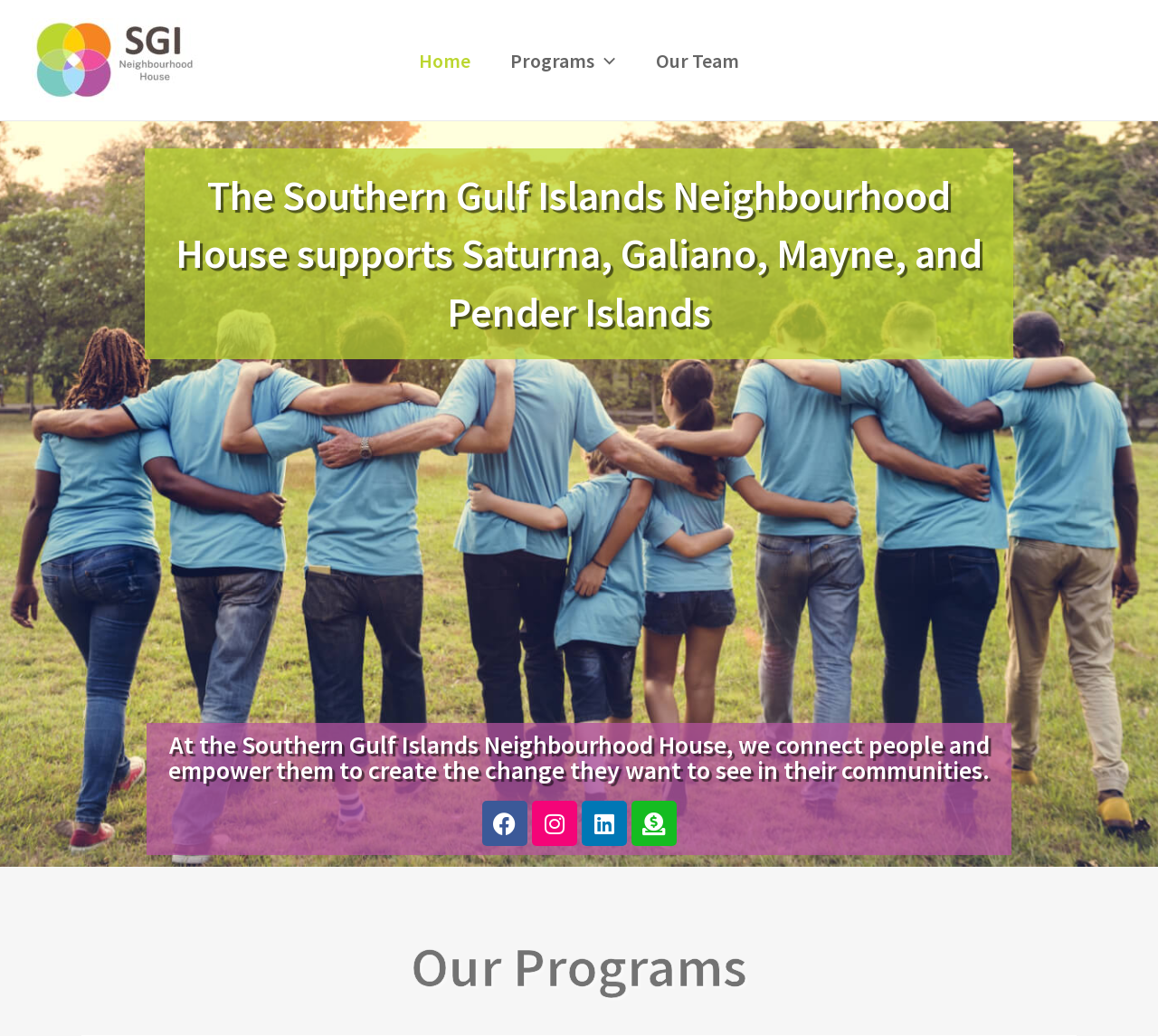Return the bounding box coordinates of the UI element that corresponds to this description: "Our Team". The coordinates must be given as four float numbers in the range of 0 and 1, [left, top, right, bottom].

[0.549, 0.028, 0.655, 0.089]